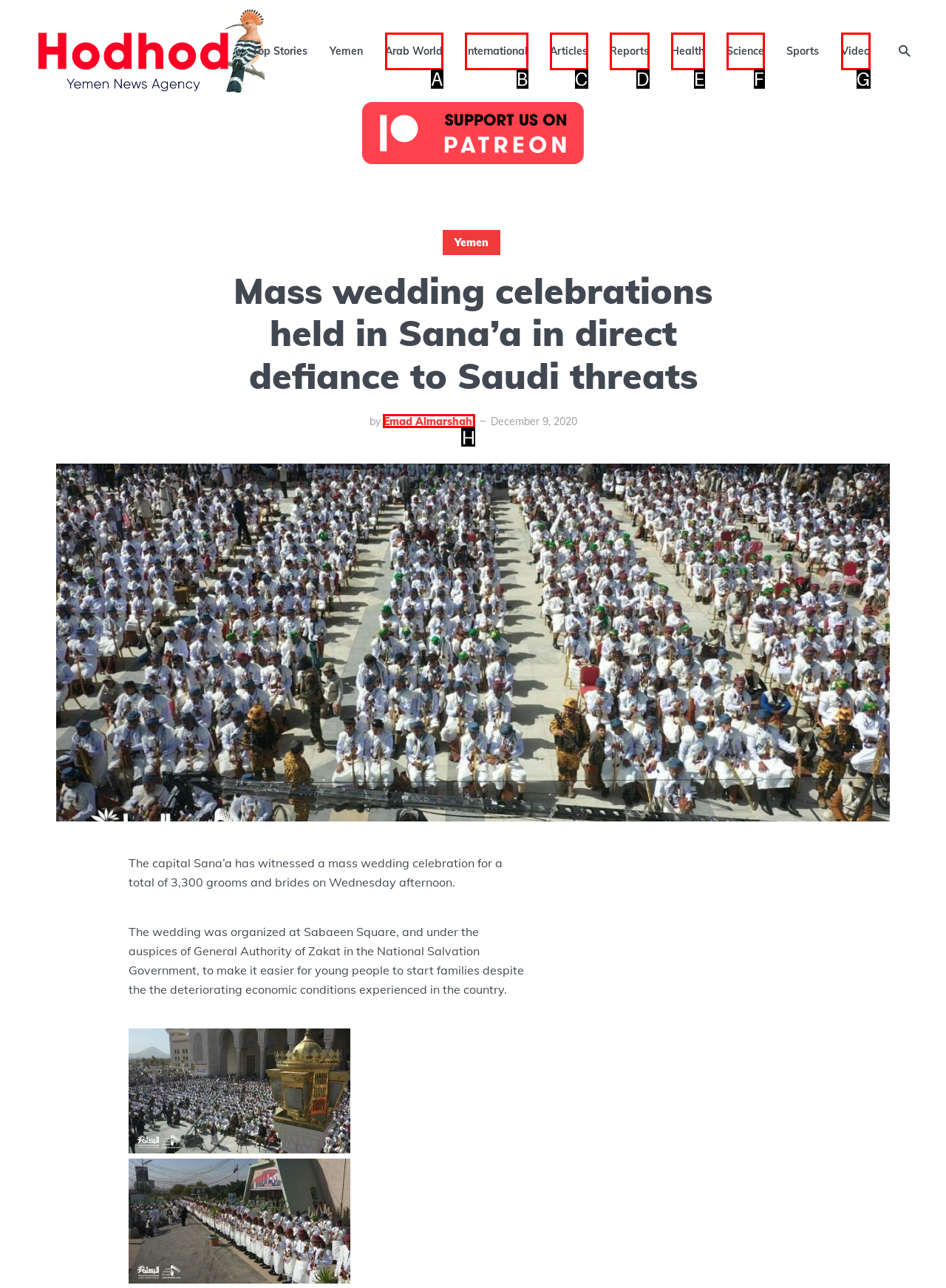Find the option that matches this description: Emad Almarshahi
Provide the matching option's letter directly.

H